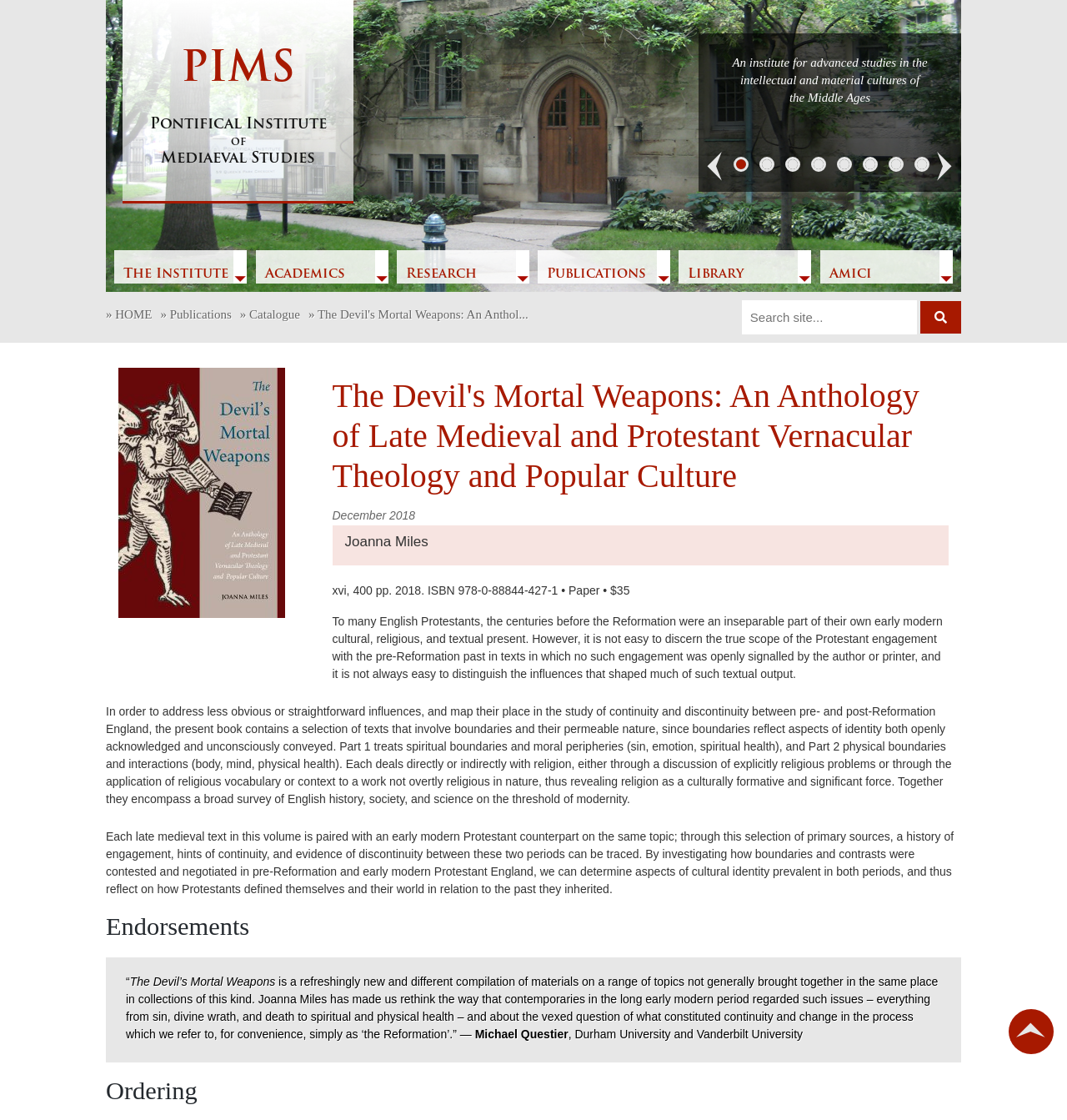Pinpoint the bounding box coordinates of the area that should be clicked to complete the following instruction: "view the previous slide". The coordinates must be given as four float numbers between 0 and 1, i.e., [left, top, right, bottom].

[0.655, 0.134, 0.686, 0.164]